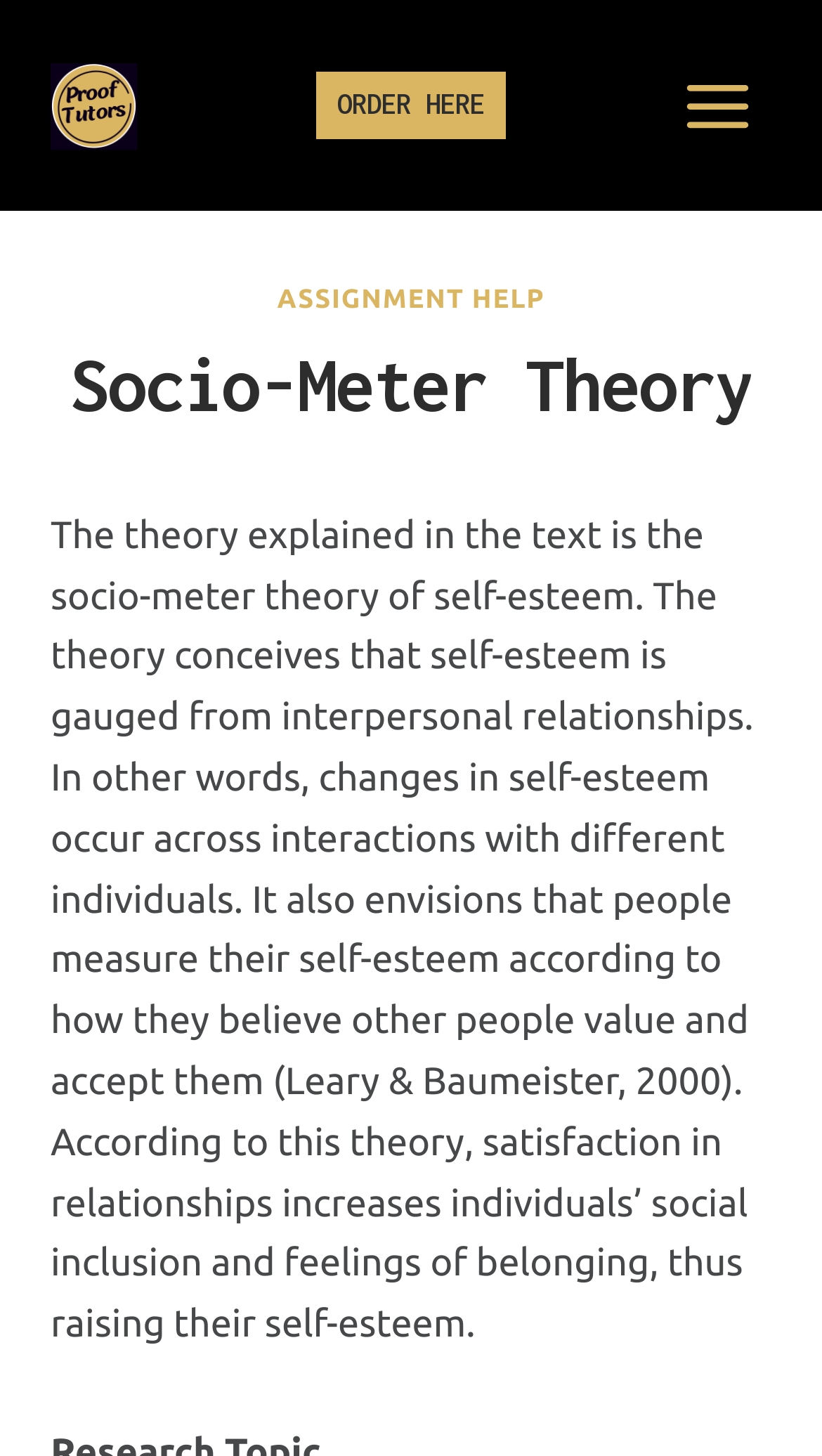What is the relationship between self-esteem and interpersonal relationships according to the theory?
Please provide a single word or phrase in response based on the screenshot.

Self-esteem is gauged from relationships